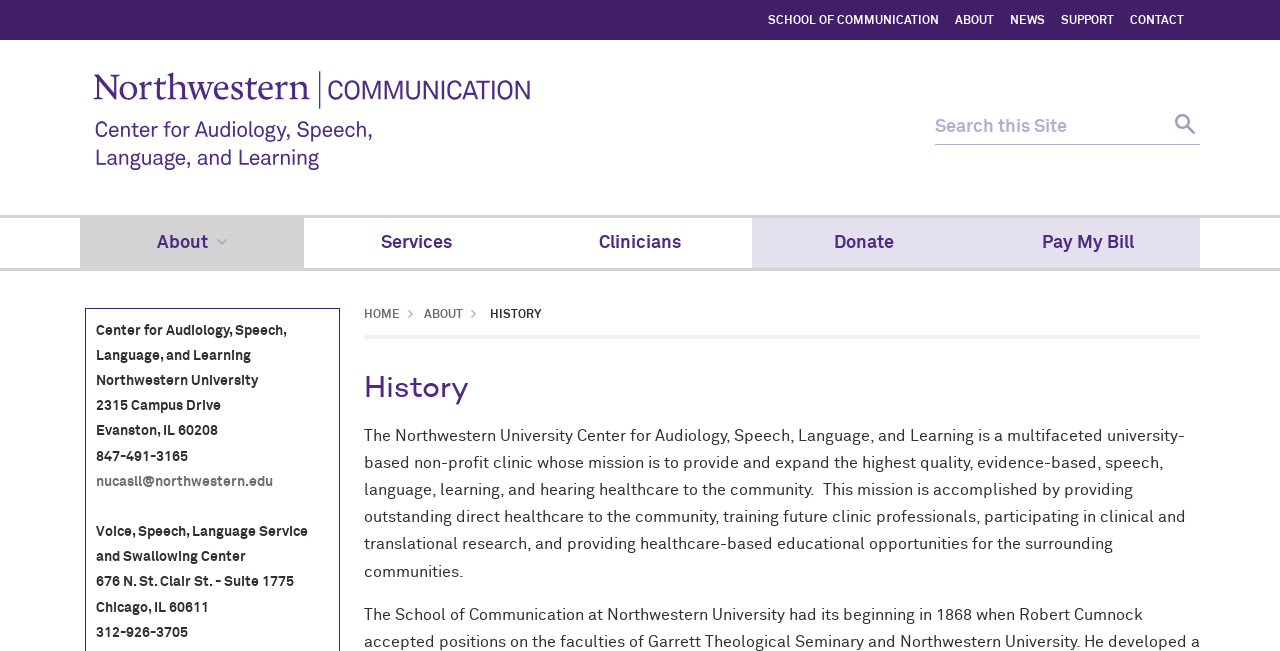Determine the bounding box coordinates of the clickable region to carry out the instruction: "Search this site".

[0.73, 0.169, 0.91, 0.222]